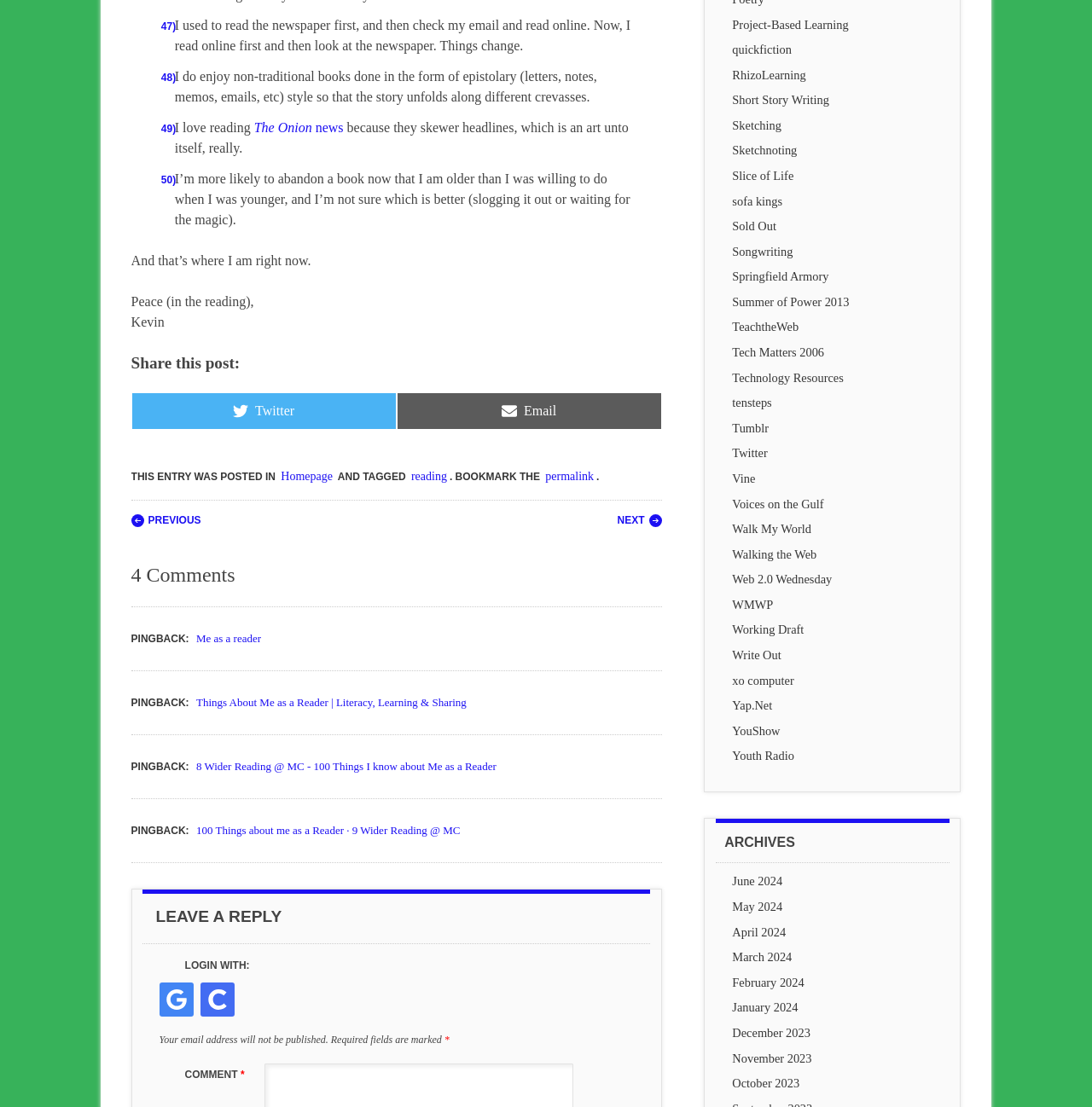Respond with a single word or short phrase to the following question: 
What is the author's name?

Kevin